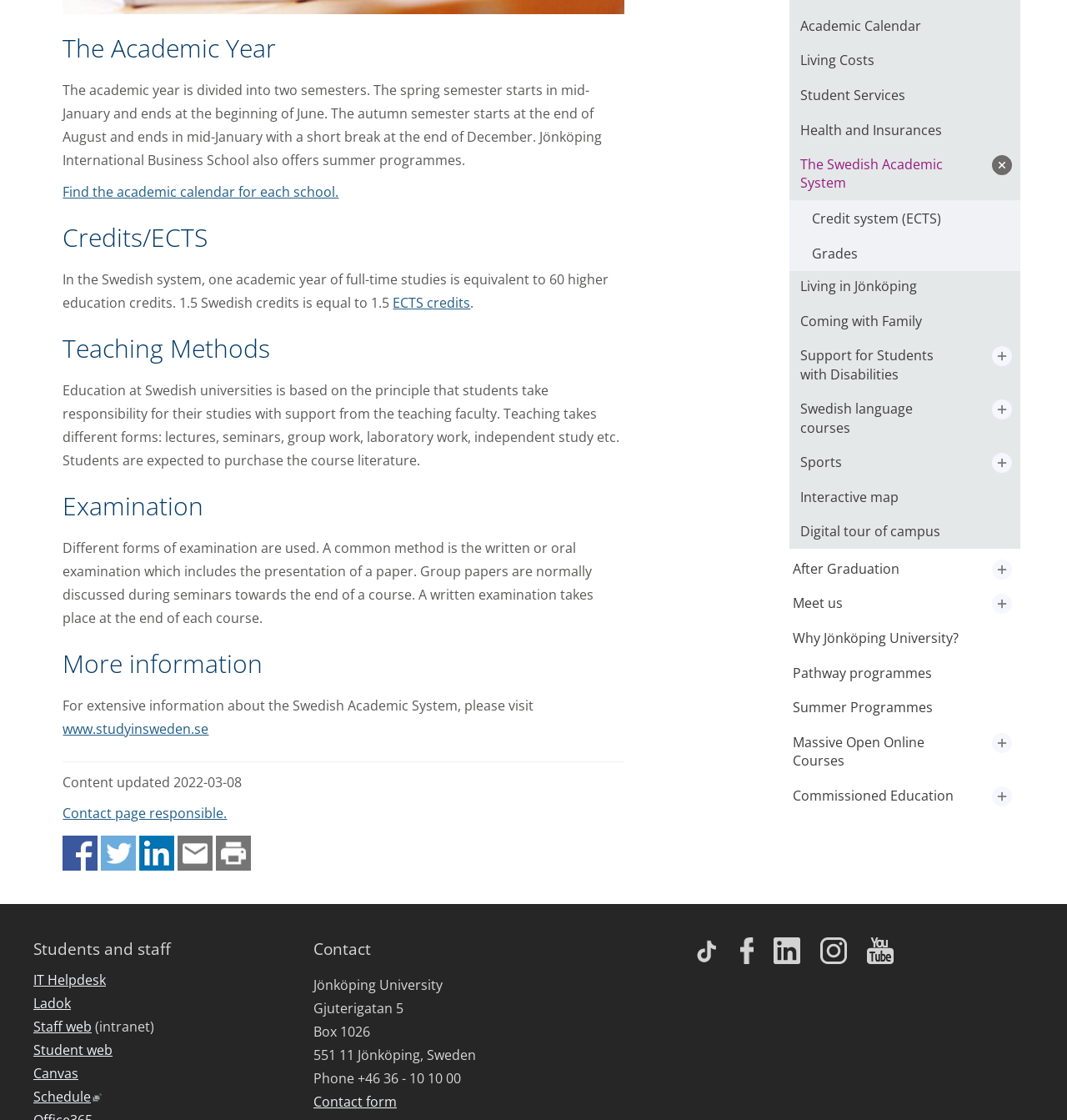Identify the bounding box coordinates of the HTML element based on this description: "Digital tour of campus".

[0.74, 0.459, 0.902, 0.49]